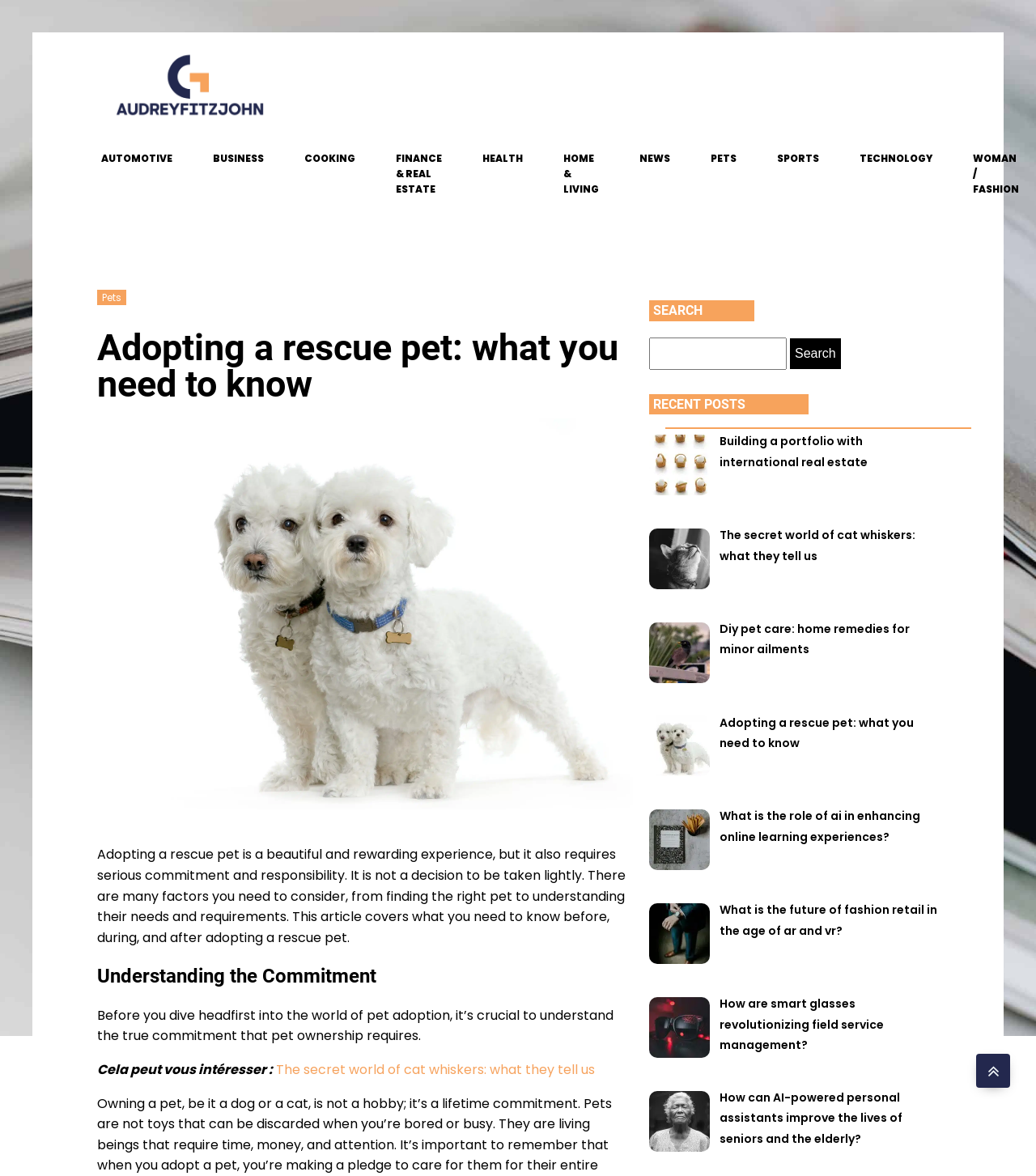Please identify the bounding box coordinates of the area that needs to be clicked to fulfill the following instruction: "Click on the 'PETS' link."

[0.666, 0.114, 0.73, 0.155]